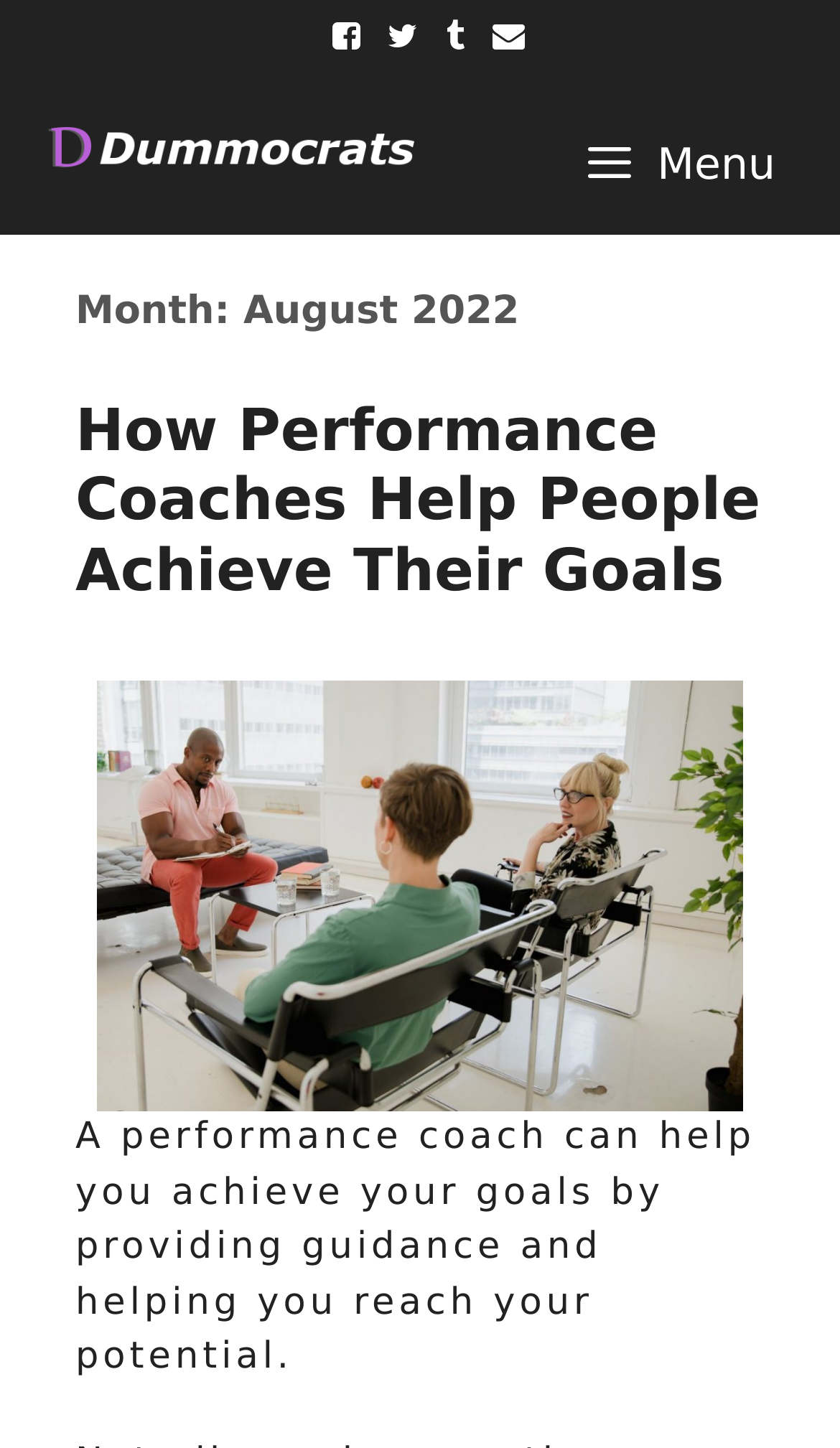What is the title of the article?
Using the visual information from the image, give a one-word or short-phrase answer.

How Performance Coaches Help People Achieve Their Goals